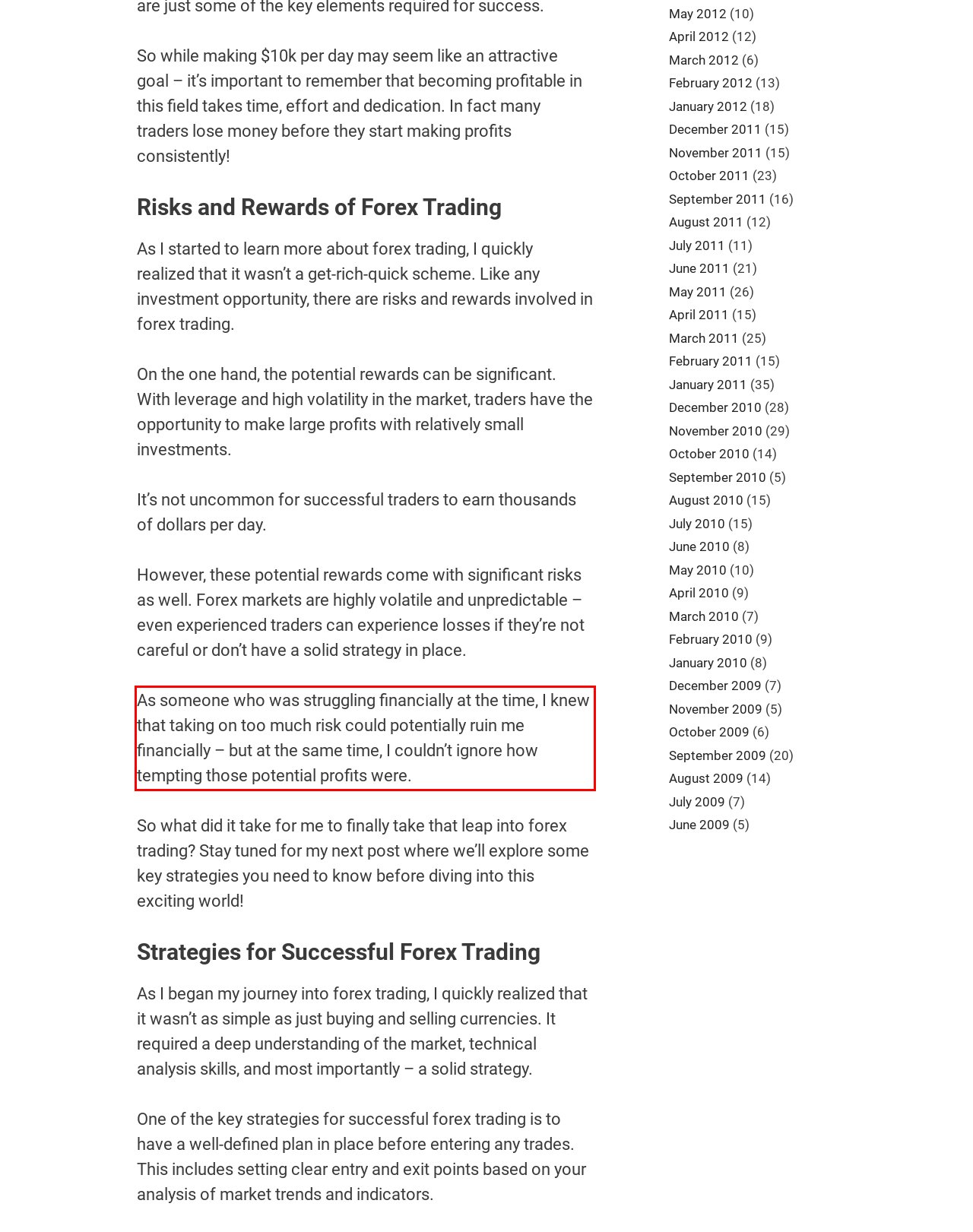Identify and extract the text within the red rectangle in the screenshot of the webpage.

As someone who was struggling financially at the time, I knew that taking on too much risk could potentially ruin me financially – but at the same time, I couldn’t ignore how tempting those potential profits were.